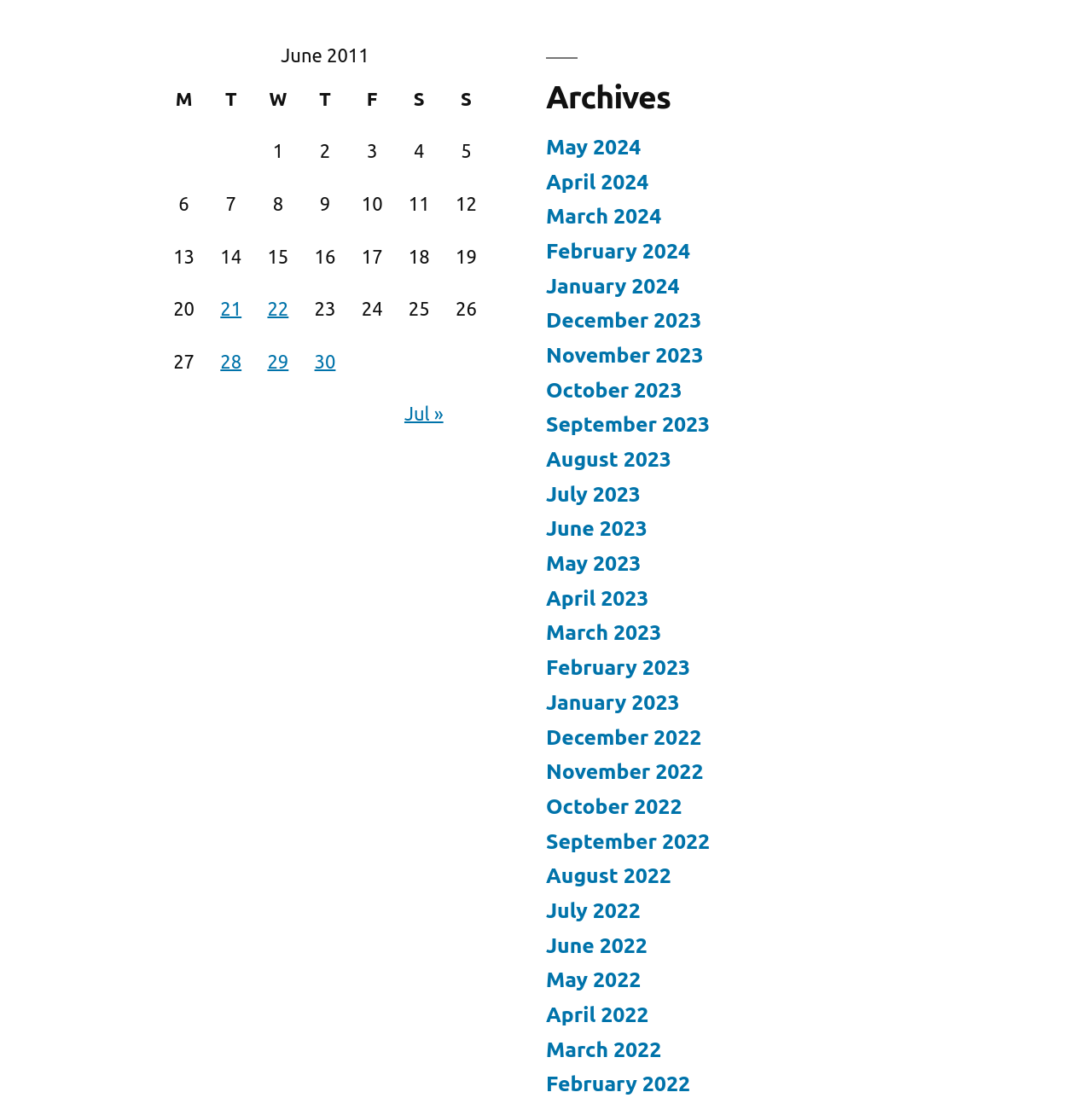Specify the bounding box coordinates of the area to click in order to execute this command: 'click the Post Comment button'. The coordinates should consist of four float numbers ranging from 0 to 1, and should be formatted as [left, top, right, bottom].

None